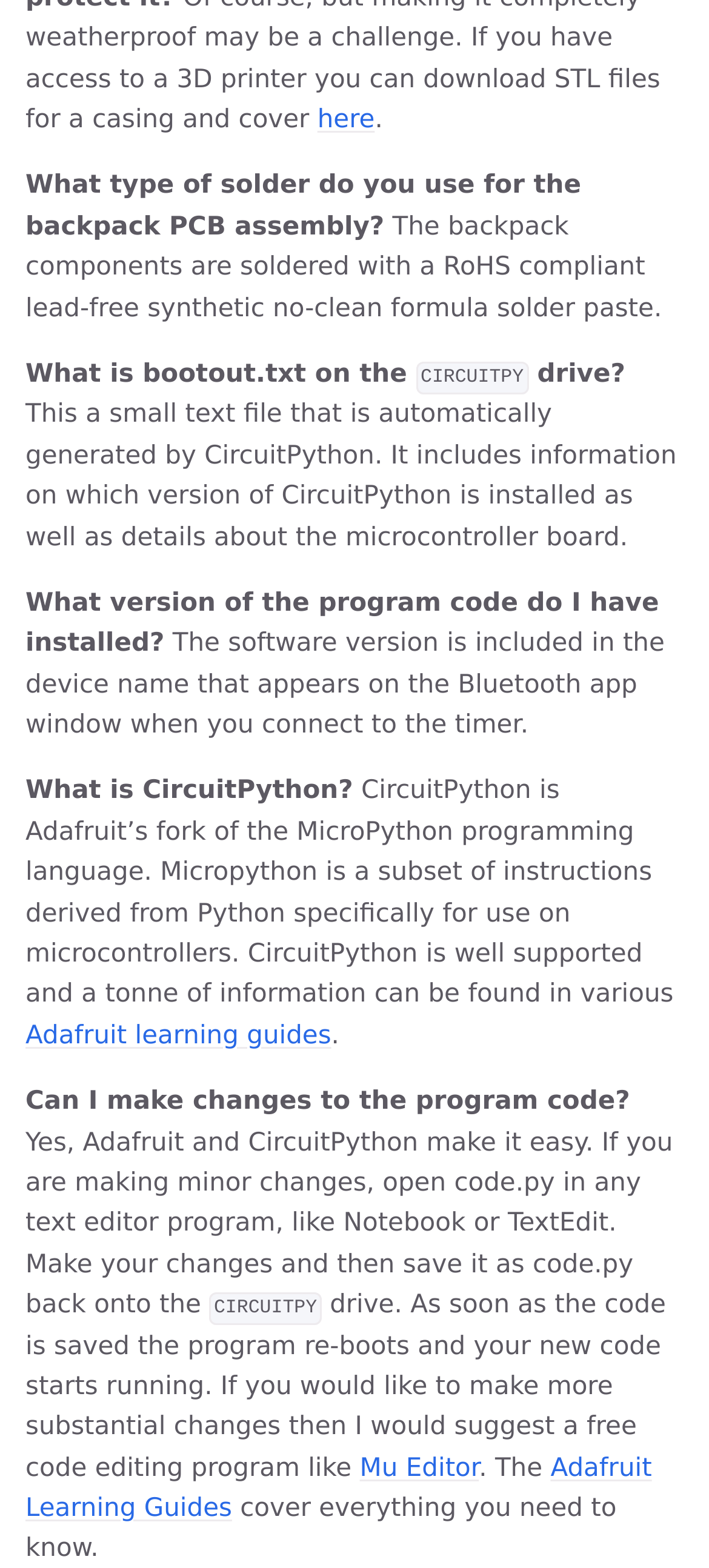Where can I find more information on CircuitPython?
Can you give a detailed and elaborate answer to the question?

The answer can be found in the link element that points to Adafruit learning guides, which is mentioned in the context of finding more information on CircuitPython.